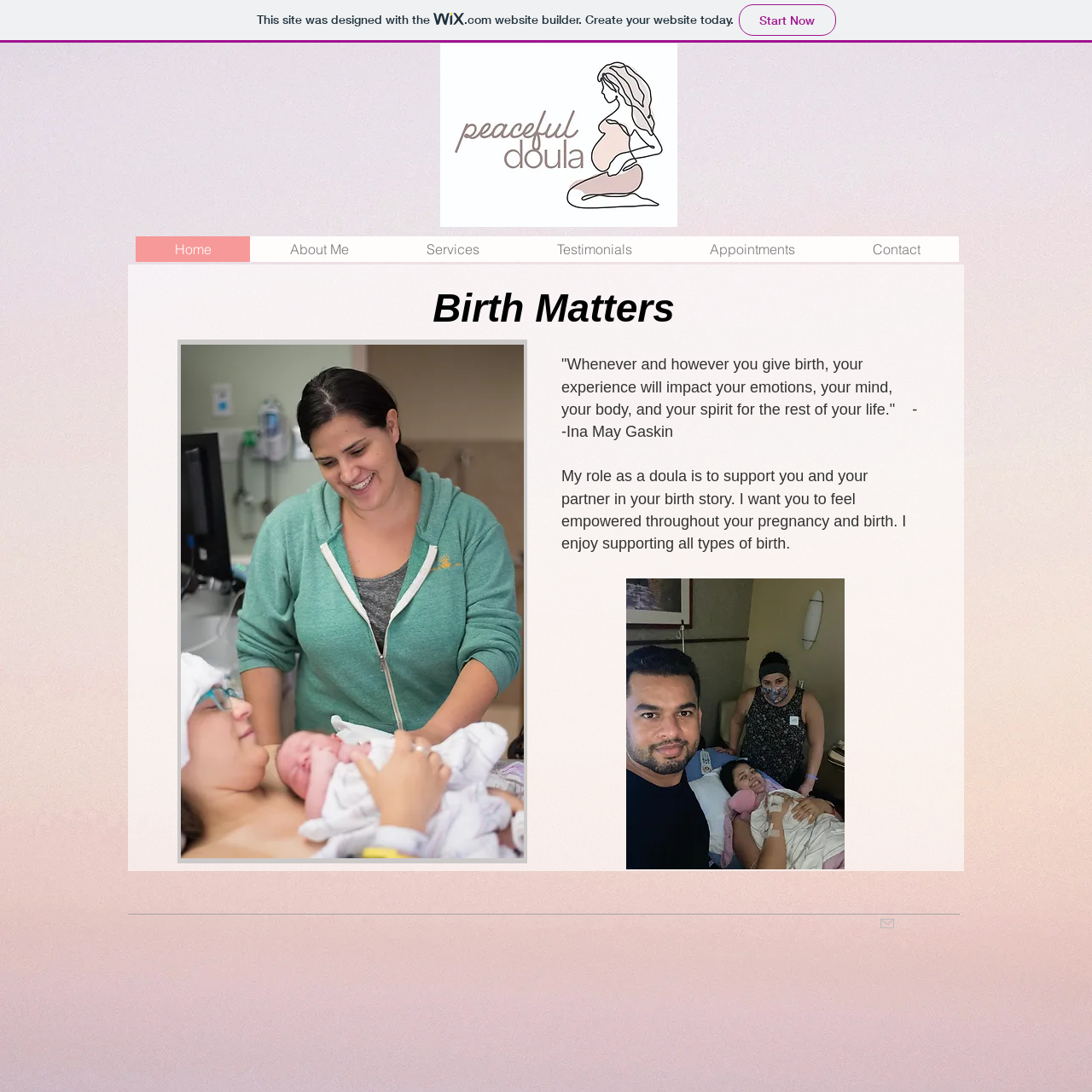Provide the bounding box coordinates for the UI element that is described as: "Media".

None